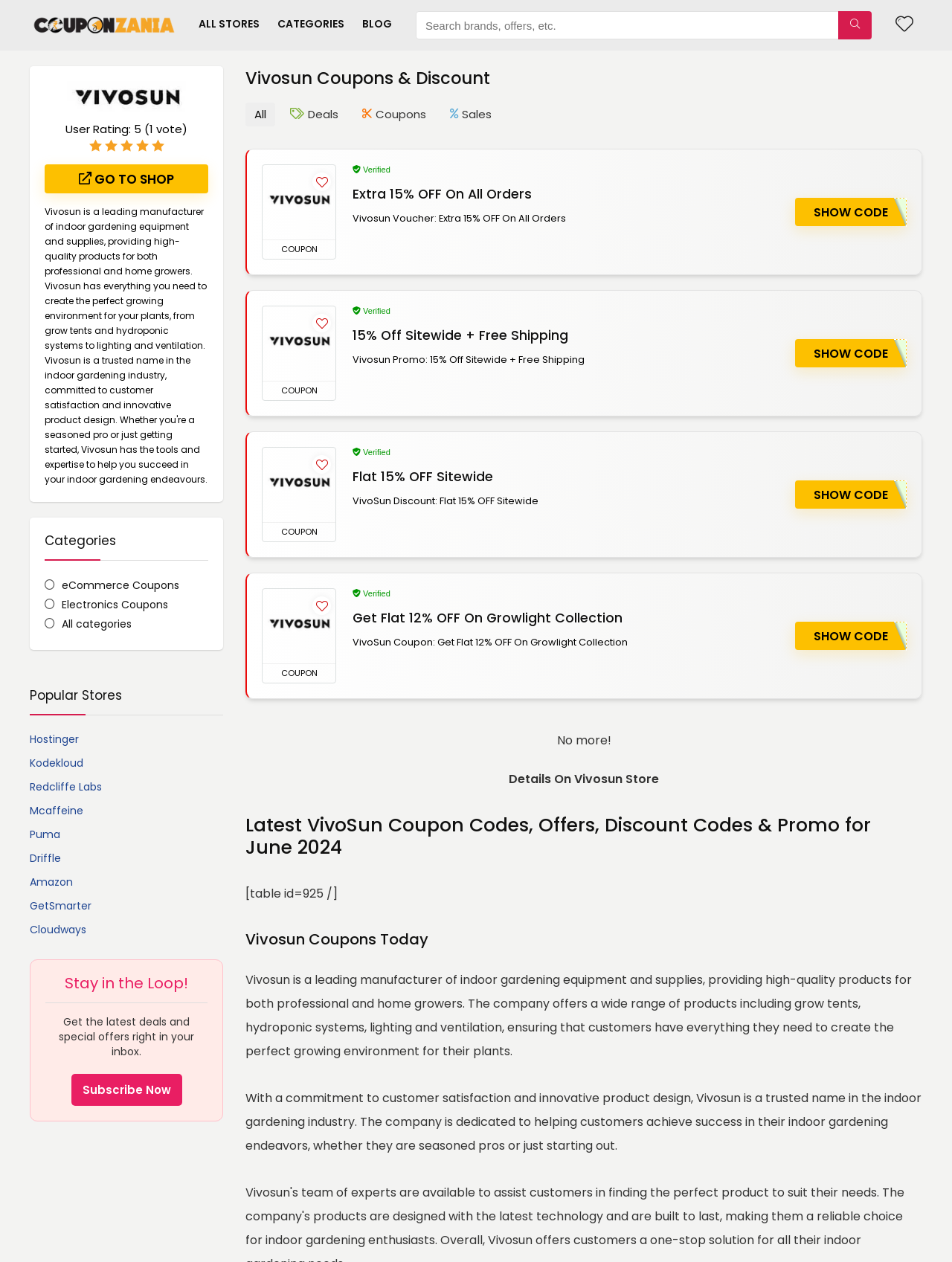Please identify the bounding box coordinates of where to click in order to follow the instruction: "View eCommerce Coupons".

[0.047, 0.457, 0.188, 0.47]